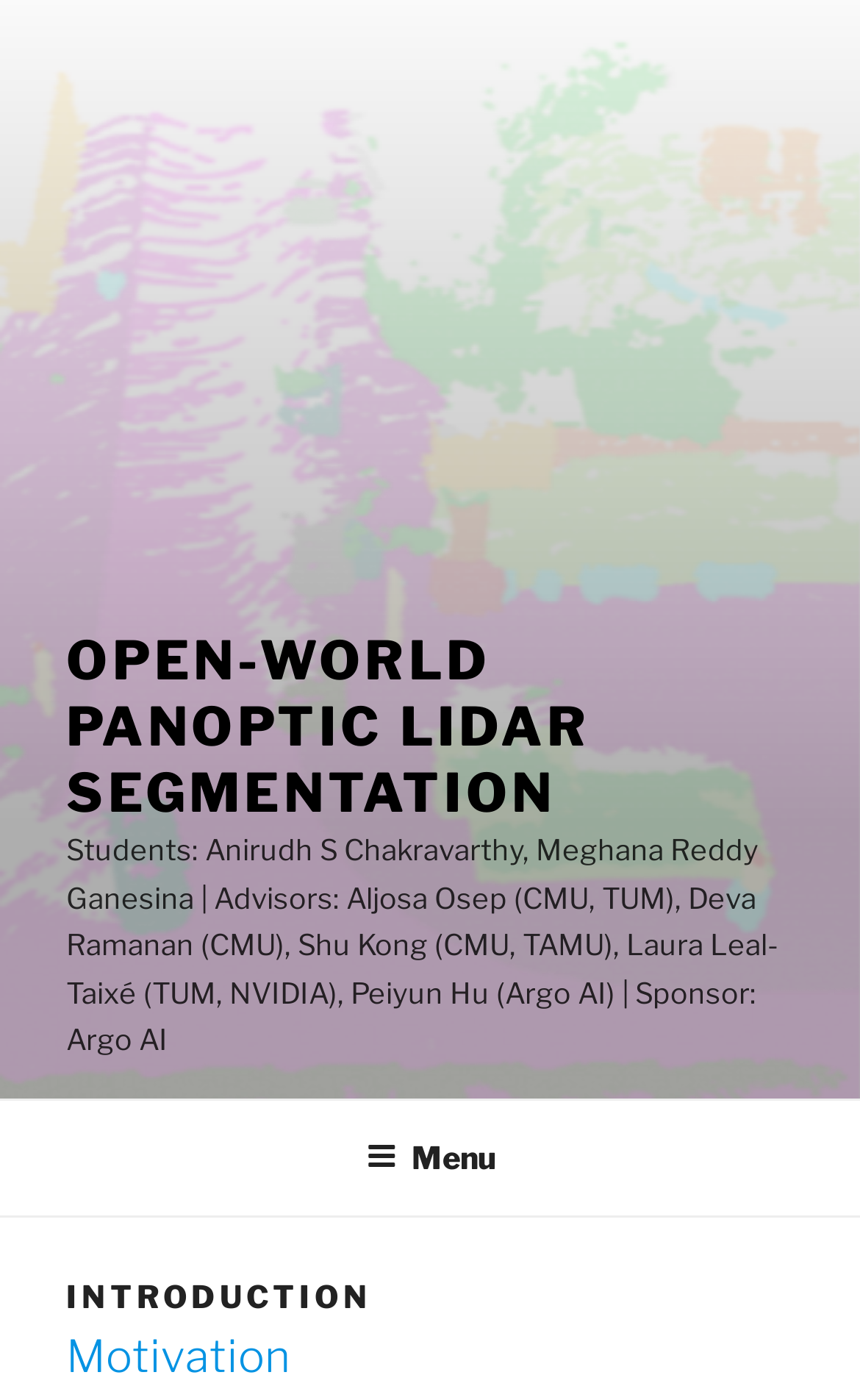Determine the main headline of the webpage and provide its text.

OPEN-WORLD PANOPTIC LIDAR SEGMENTATION